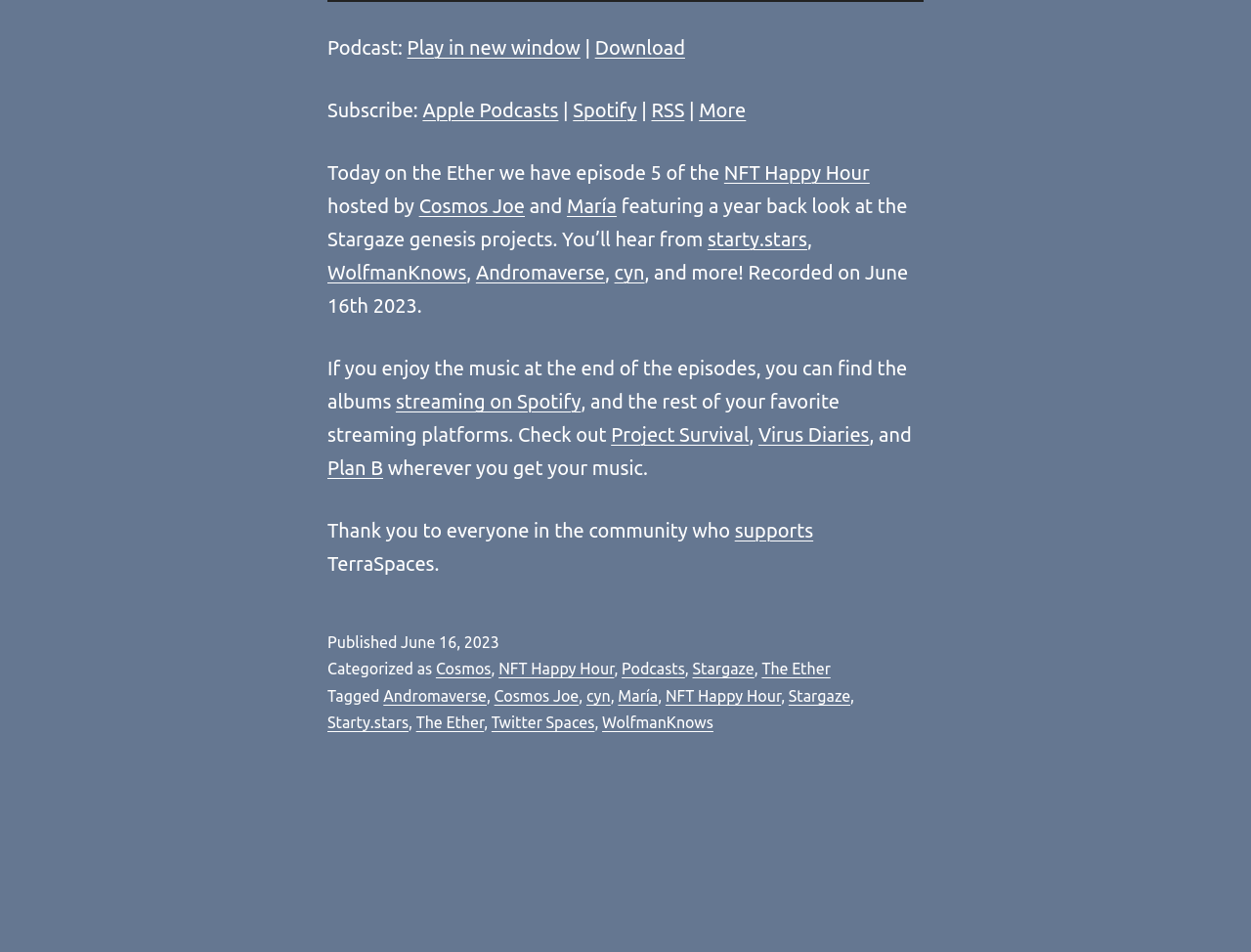Could you locate the bounding box coordinates for the section that should be clicked to accomplish this task: "Listen to NFT Happy Hour".

[0.579, 0.17, 0.695, 0.193]